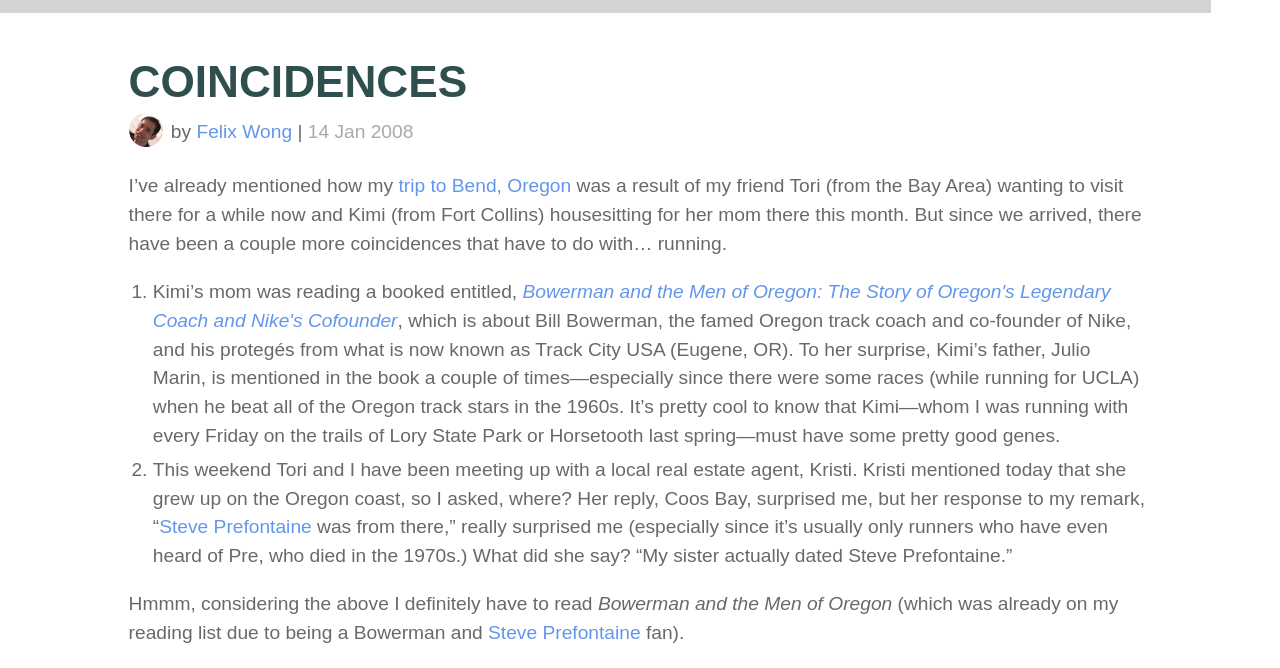Using floating point numbers between 0 and 1, provide the bounding box coordinates in the format (top-left x, top-left y, bottom-right x, bottom-right y). Locate the UI element described here: trip to Bend, Oregon

[0.311, 0.263, 0.446, 0.294]